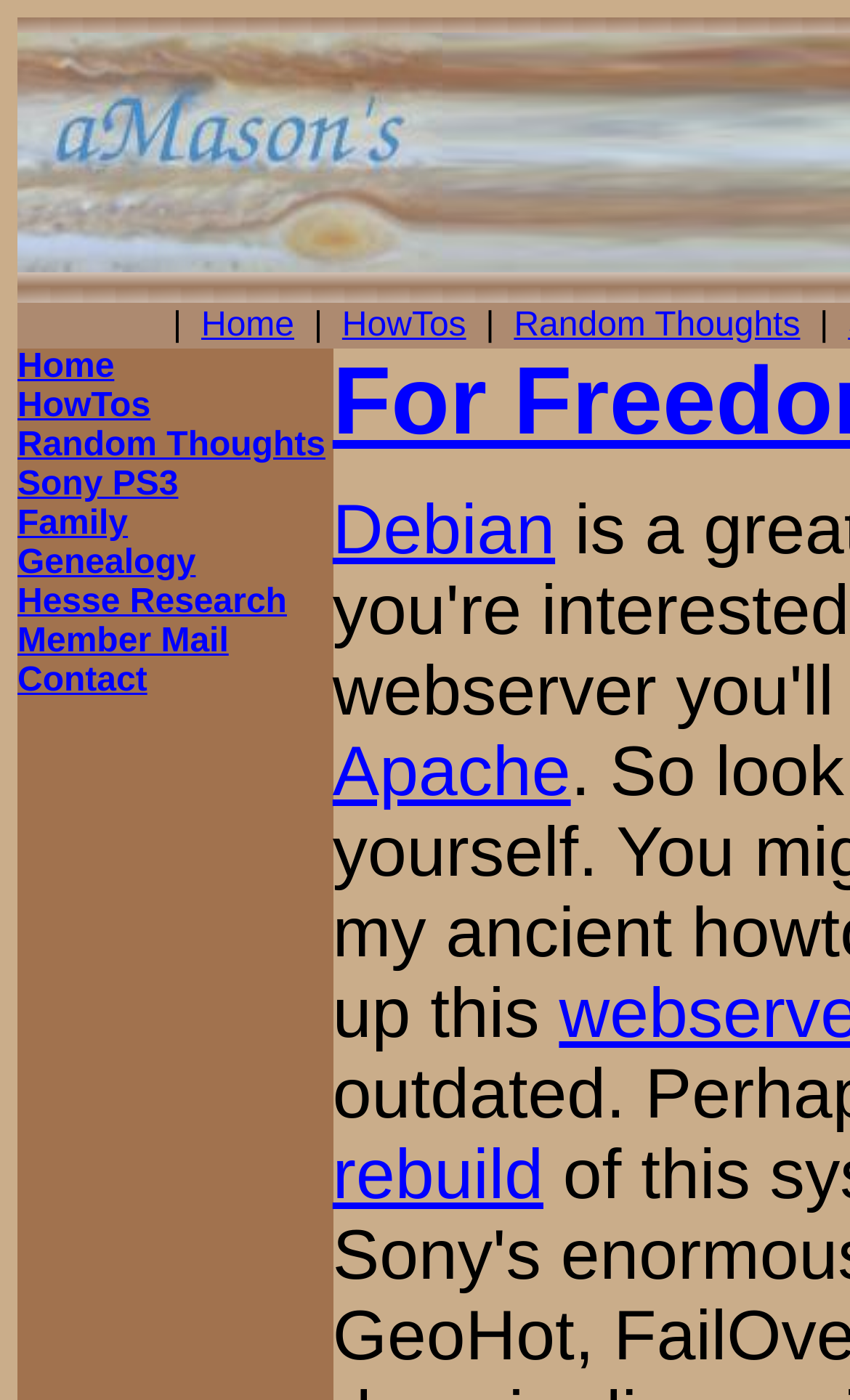Please determine the bounding box coordinates for the element that should be clicked to follow these instructions: "visit debian page".

[0.391, 0.35, 0.653, 0.406]